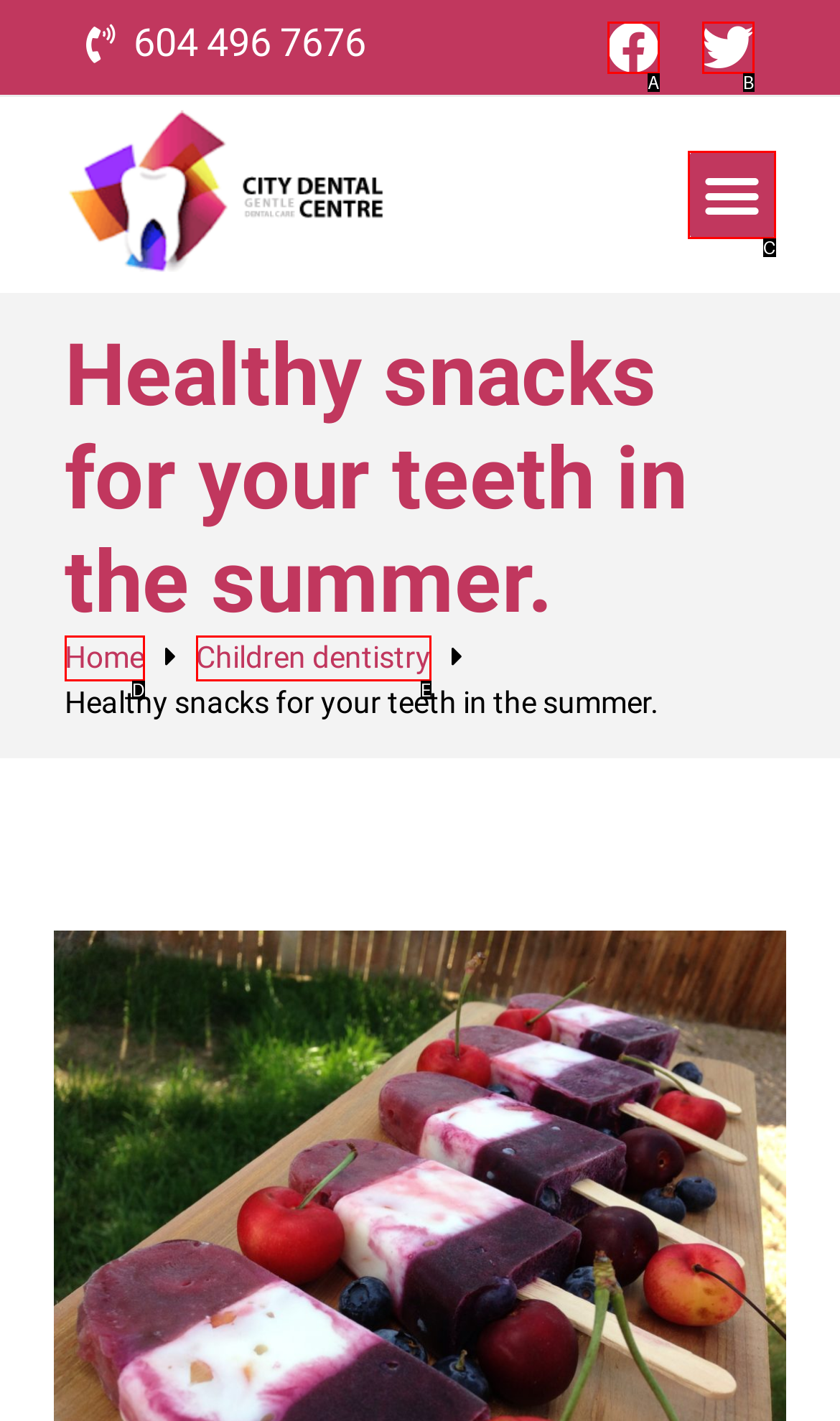Select the letter from the given choices that aligns best with the description: More contact options >. Reply with the specific letter only.

None